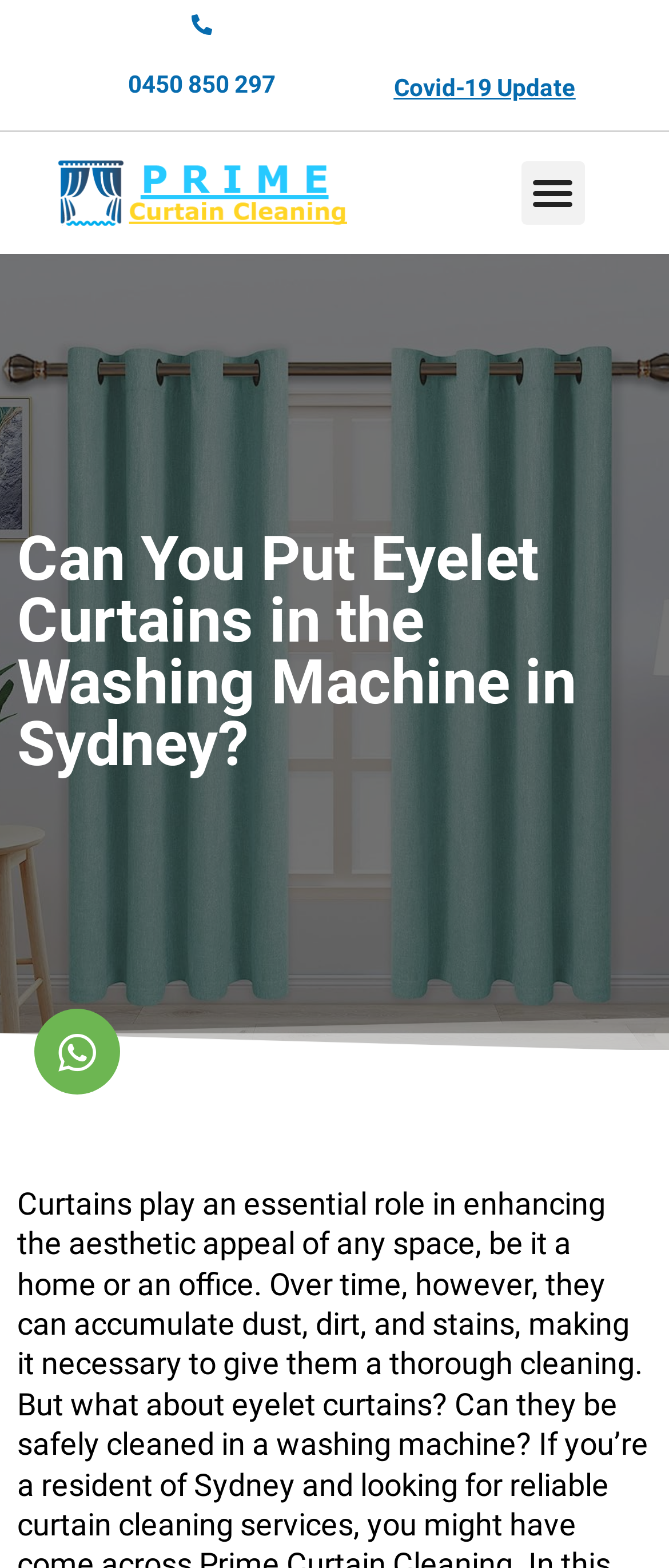What is the text on the logo image?
Using the image as a reference, answer the question in detail.

I examined the image element with the bounding box coordinates [0.076, 0.095, 0.524, 0.151] and found that its text description is 'Logo', suggesting that the image is a logo for the company.